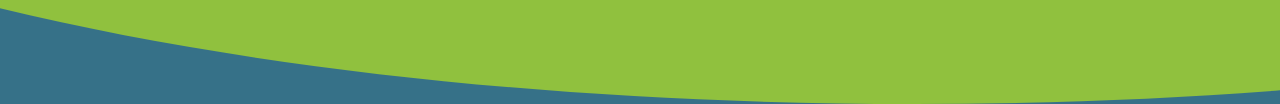Analyze the image and give a detailed response to the question:
What type of element could this design represent?

The modern and engaging design could represent innovation, collaboration, or a fresh perspective, making it an eye-catching element that could be used to convey these themes.